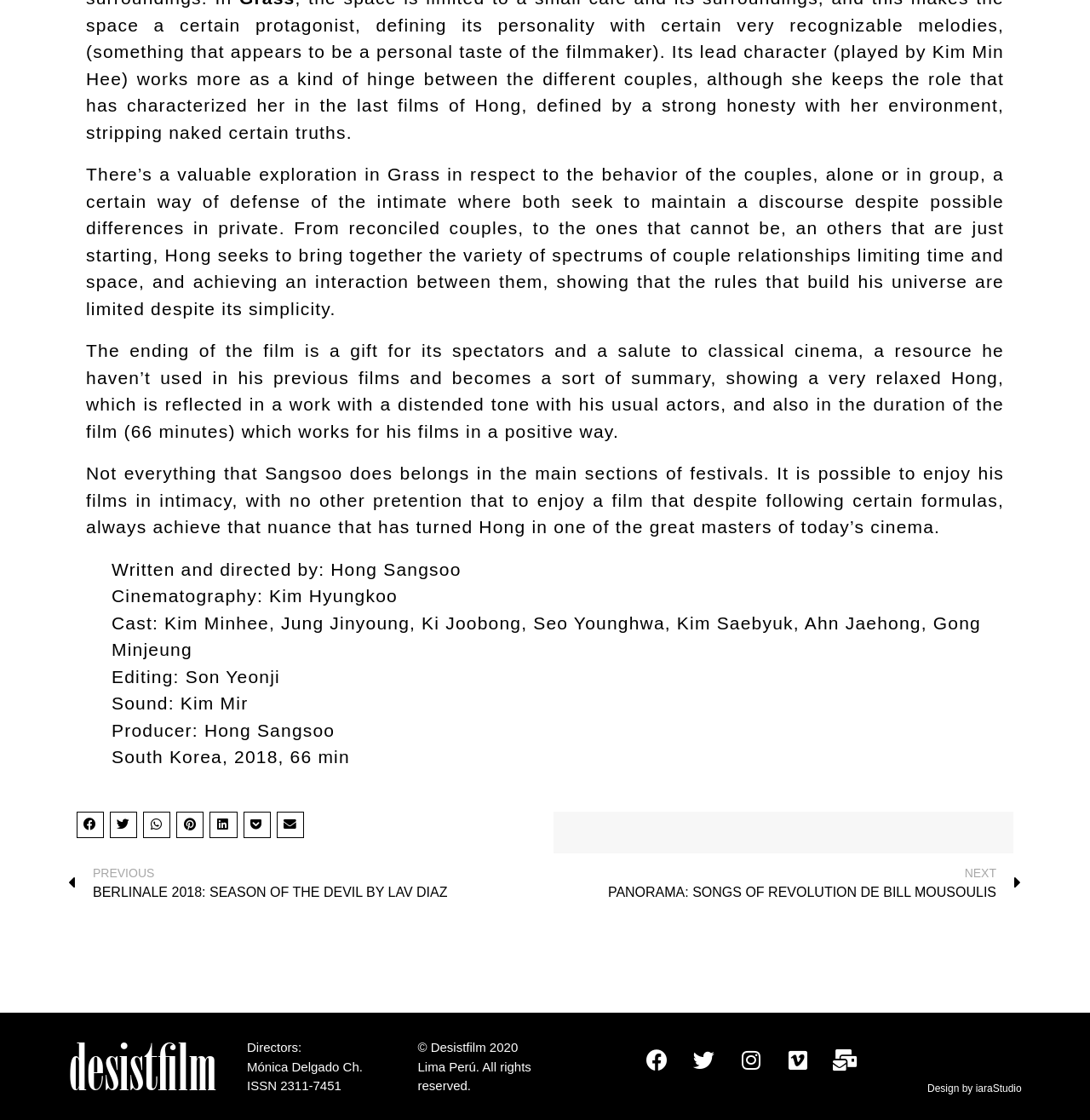What is the cinematographer of the film?
Carefully analyze the image and provide a thorough answer to the question.

I found the answer by looking at the text 'Cinematography: Kim Hyungkoo' which is located at the top of the webpage, indicating that Kim Hyungkoo is the cinematographer of the film.